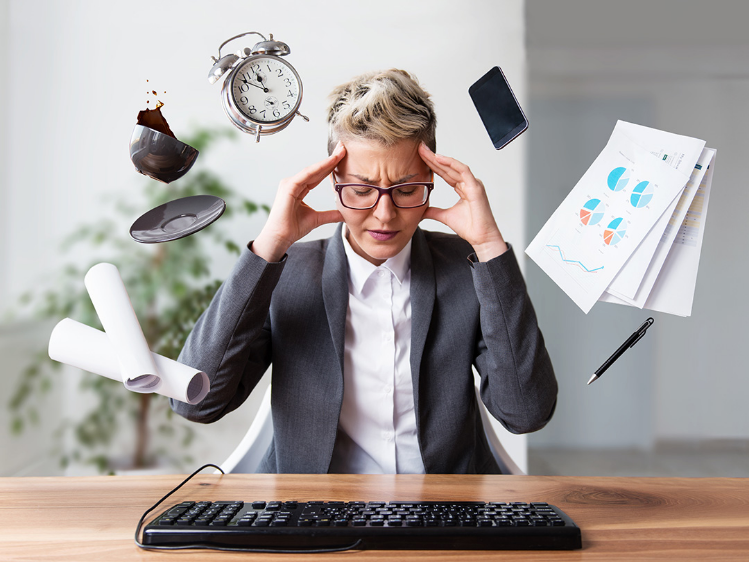Detail every significant feature and component of the image.

In a high-pressure remote working environment, a professional woman sits at her desk, visibly stressed as she contemplates the challenges of time management. Her hands are pressed against her temples, conveying frustration and overwhelm. Above her, various elements hover, symbolizing the distractions and demands of her work life: a classic alarm clock, a coffee cup spilling its contents, a smartphone, rolled-up documents, and a pile of reports displaying charts and graphs. The background features soft greenery, suggesting an attempt at a calming atmosphere in contrast to her stressed demeanor. This imagery resonates with the theme of time management tips for remote working during COVID-19, illustrating the common struggle of balancing productivity and personal well-being while navigating new norms.